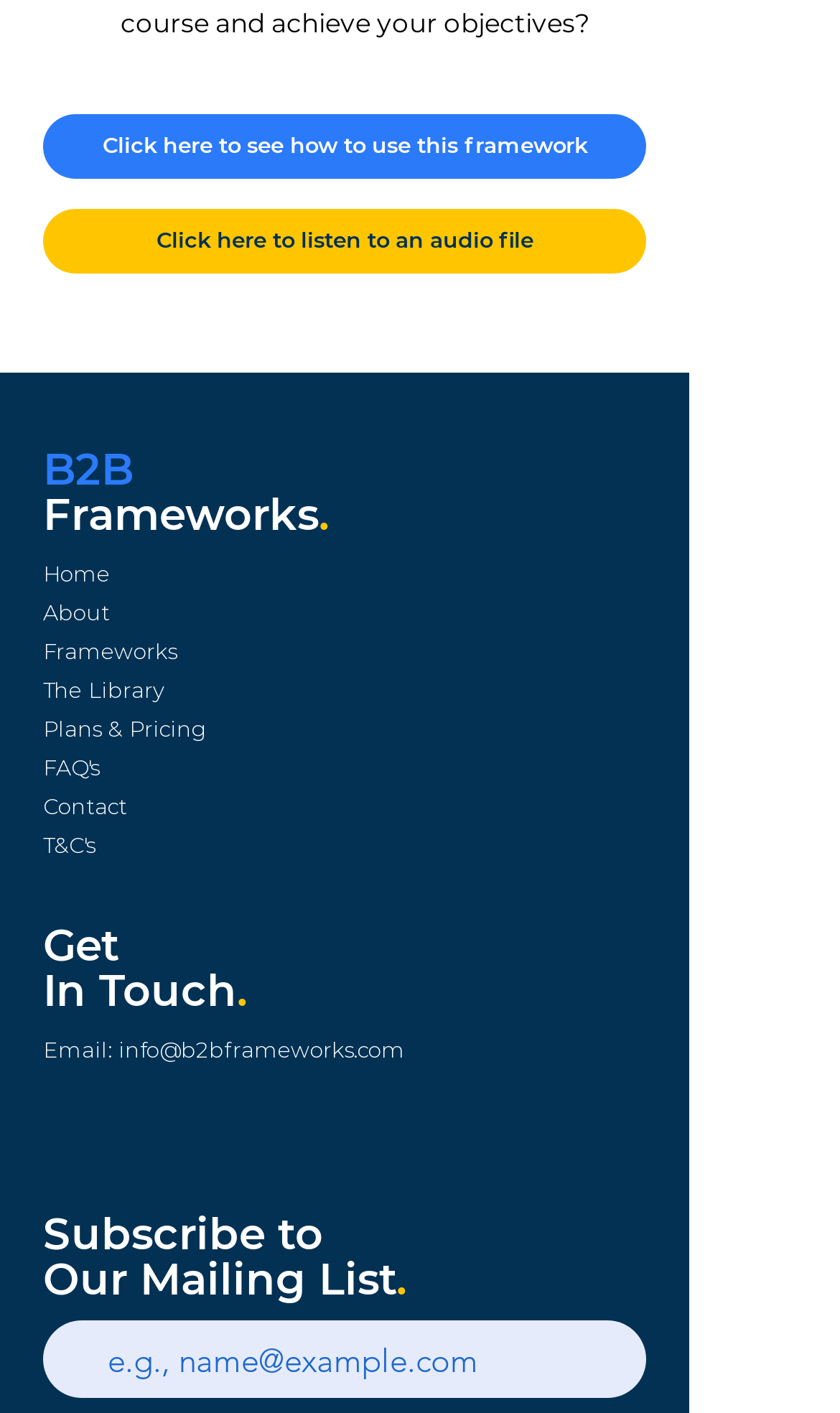Using the element description provided, determine the bounding box coordinates in the format (top-left x, top-left y, bottom-right x, bottom-right y). Ensure that all values are floating point numbers between 0 and 1. Element description: aria-label="e.g., name@example.com" name="email" placeholder="e.g., name@example.com"

[0.051, 0.935, 0.769, 0.99]